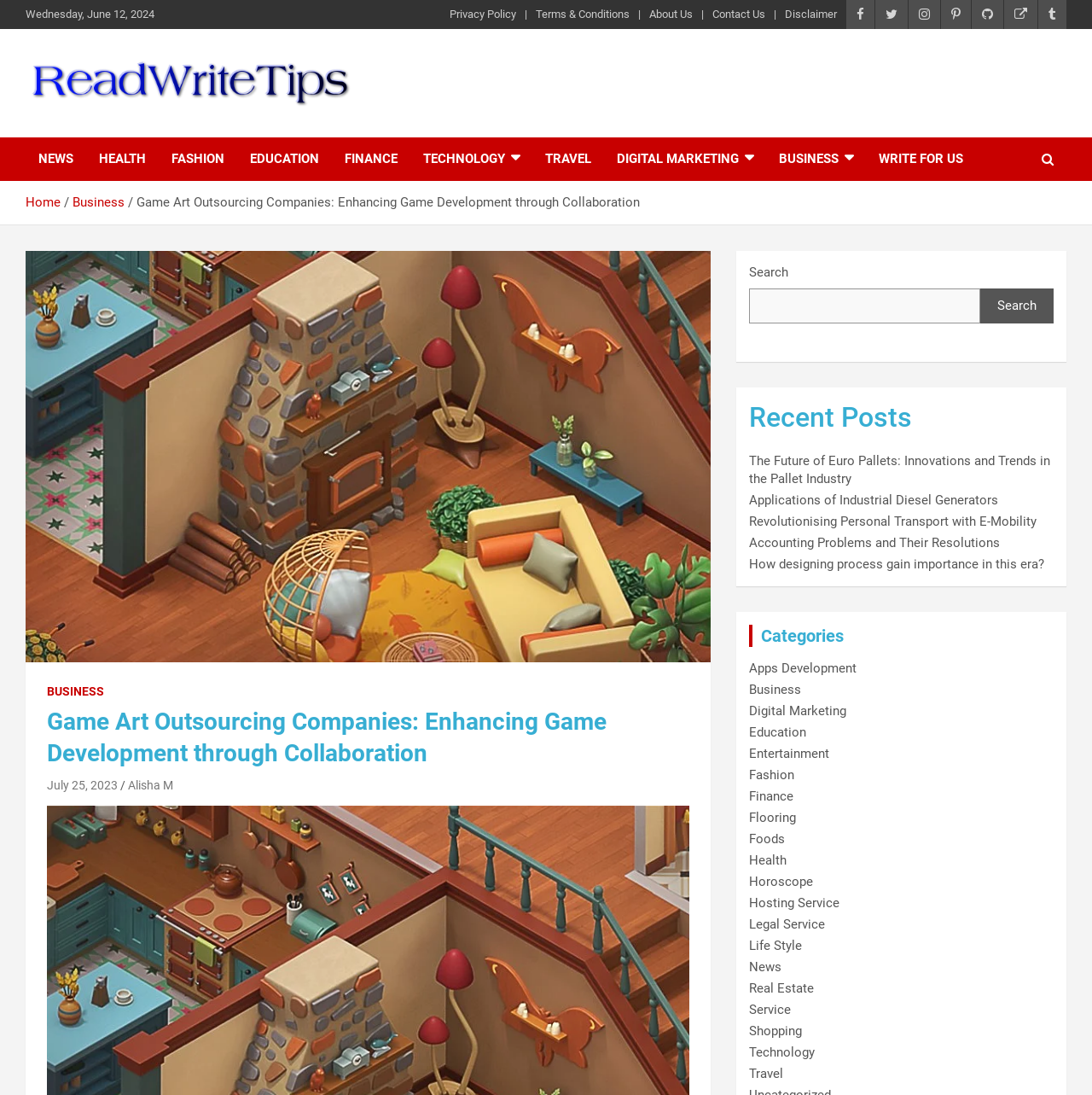From the webpage screenshot, identify the region described by Alisha M. Provide the bounding box coordinates as (top-left x, top-left y, bottom-right x, bottom-right y), with each value being a floating point number between 0 and 1.

[0.117, 0.711, 0.159, 0.723]